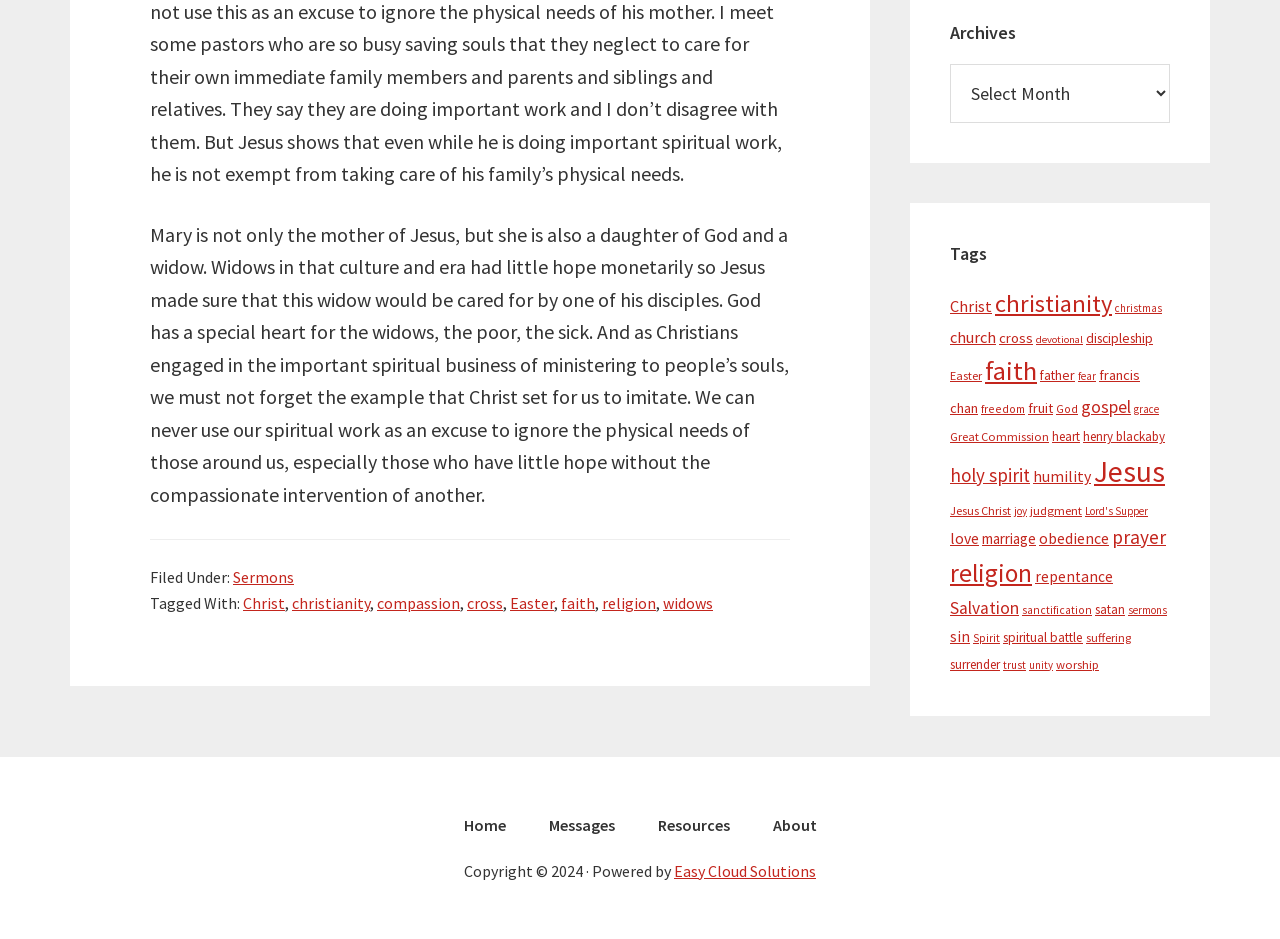What is the topic of the sermon?
Kindly offer a detailed explanation using the data available in the image.

The topic of the sermon is about widows, as mentioned in the StaticText element with ID 171, which describes how Jesus took care of a widow and how Christians should also care for the physical needs of those around them.